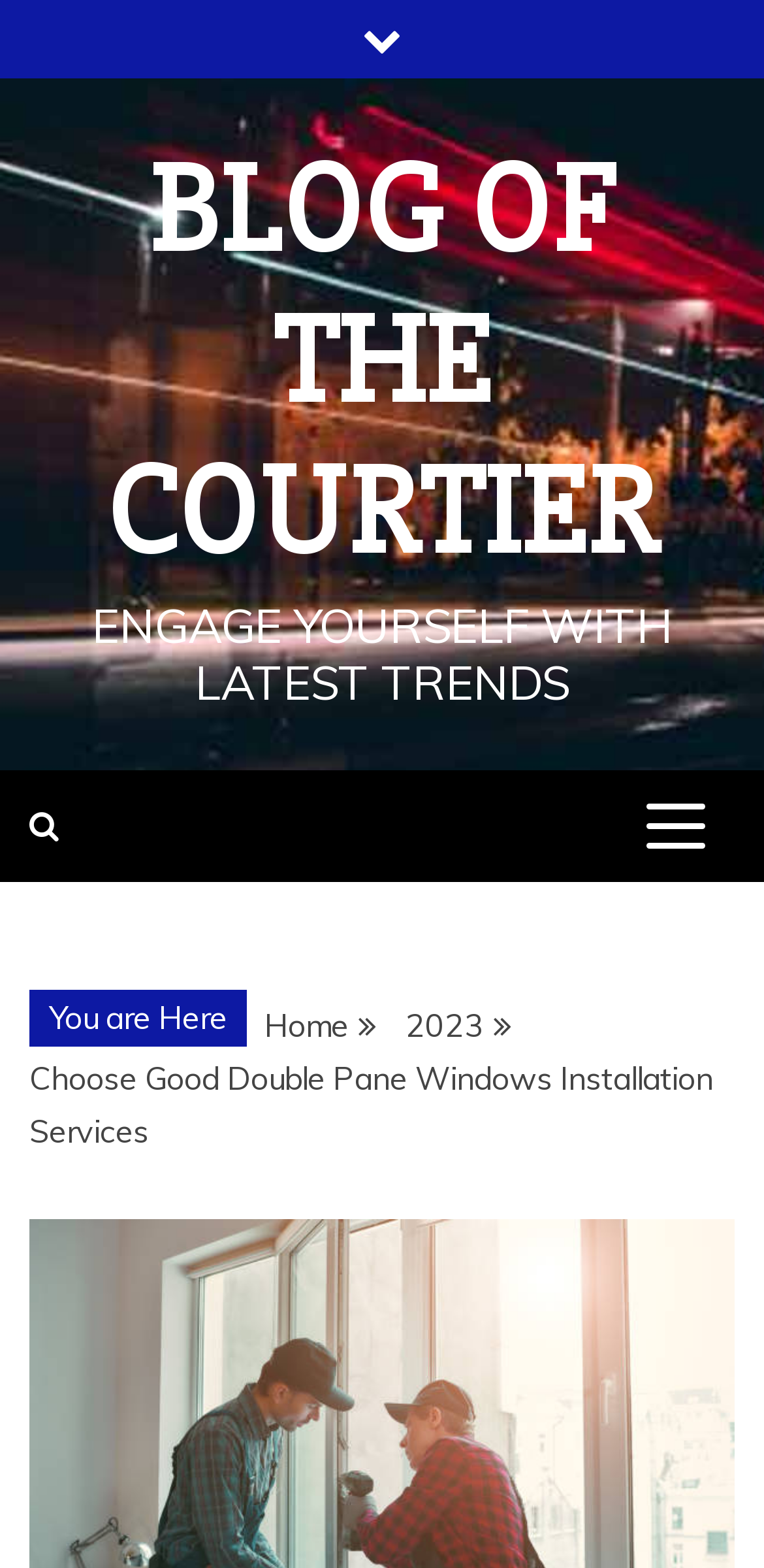Using the webpage screenshot, find the UI element described by Home. Provide the bounding box coordinates in the format (top-left x, top-left y, bottom-right x, bottom-right y), ensuring all values are floating point numbers between 0 and 1.

[0.346, 0.641, 0.456, 0.666]